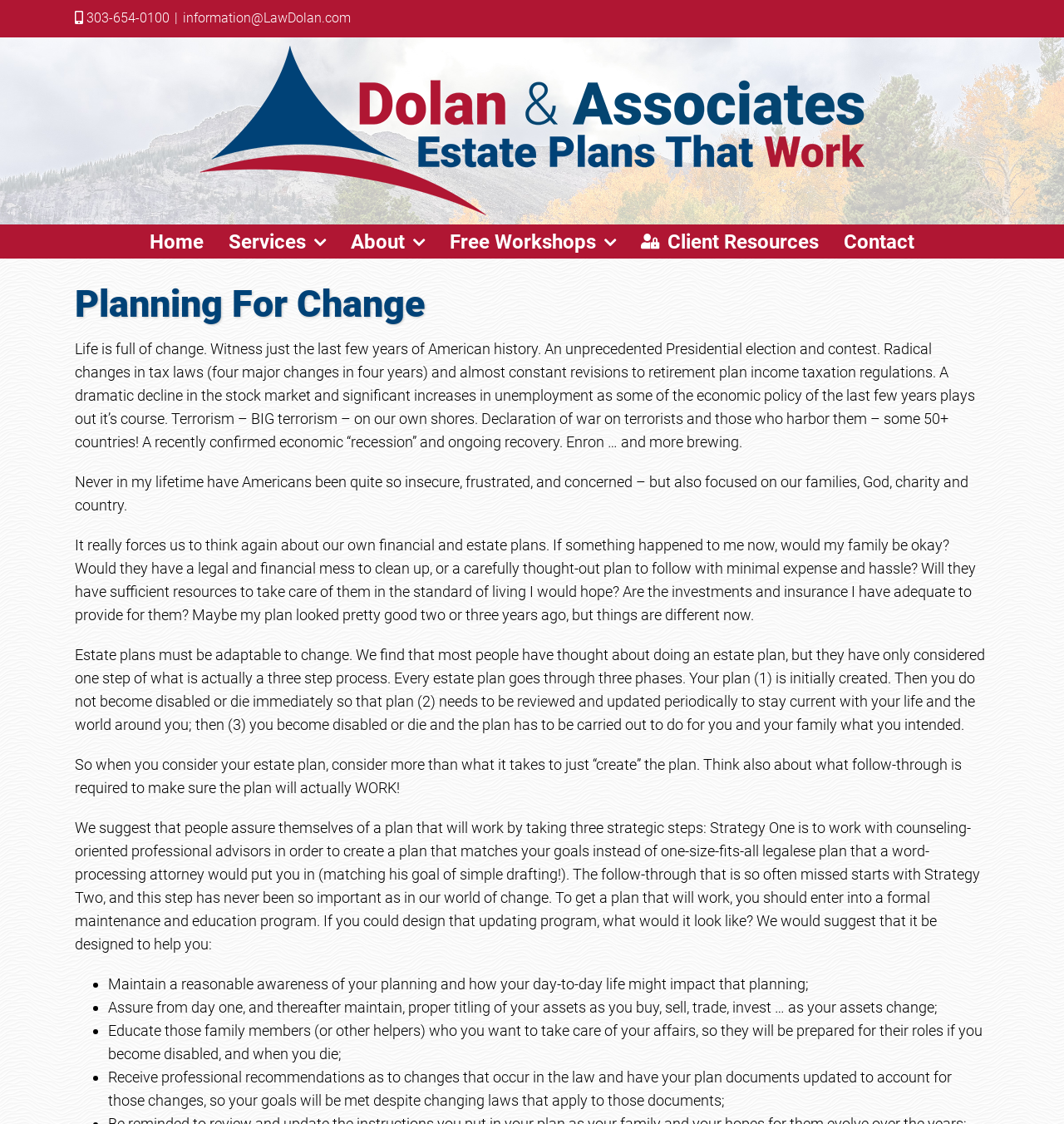Please find the bounding box coordinates for the clickable element needed to perform this instruction: "Call the phone number".

[0.078, 0.009, 0.159, 0.023]